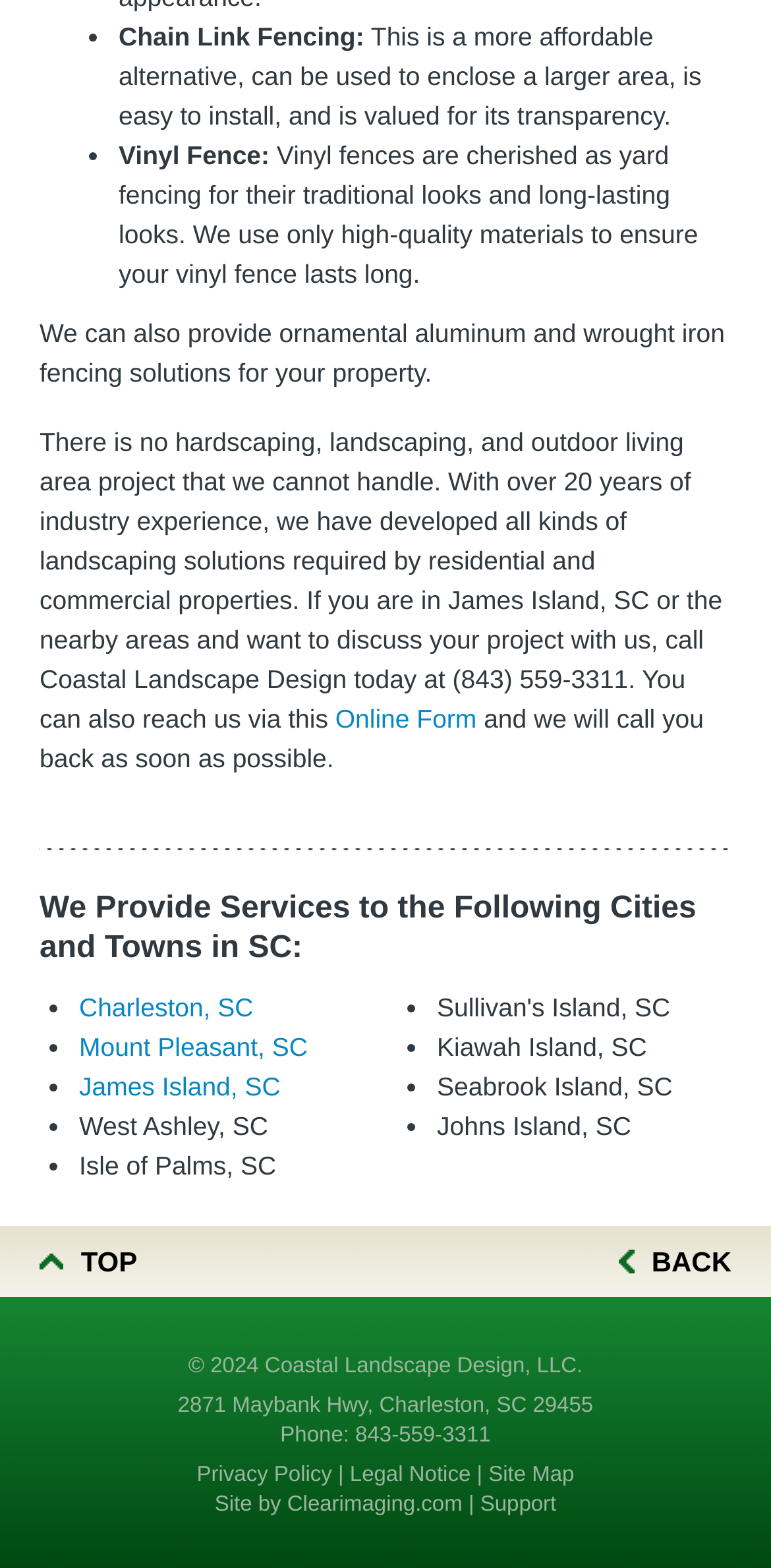Pinpoint the bounding box coordinates for the area that should be clicked to perform the following instruction: "Click the 'Online Form' link".

[0.435, 0.449, 0.618, 0.468]